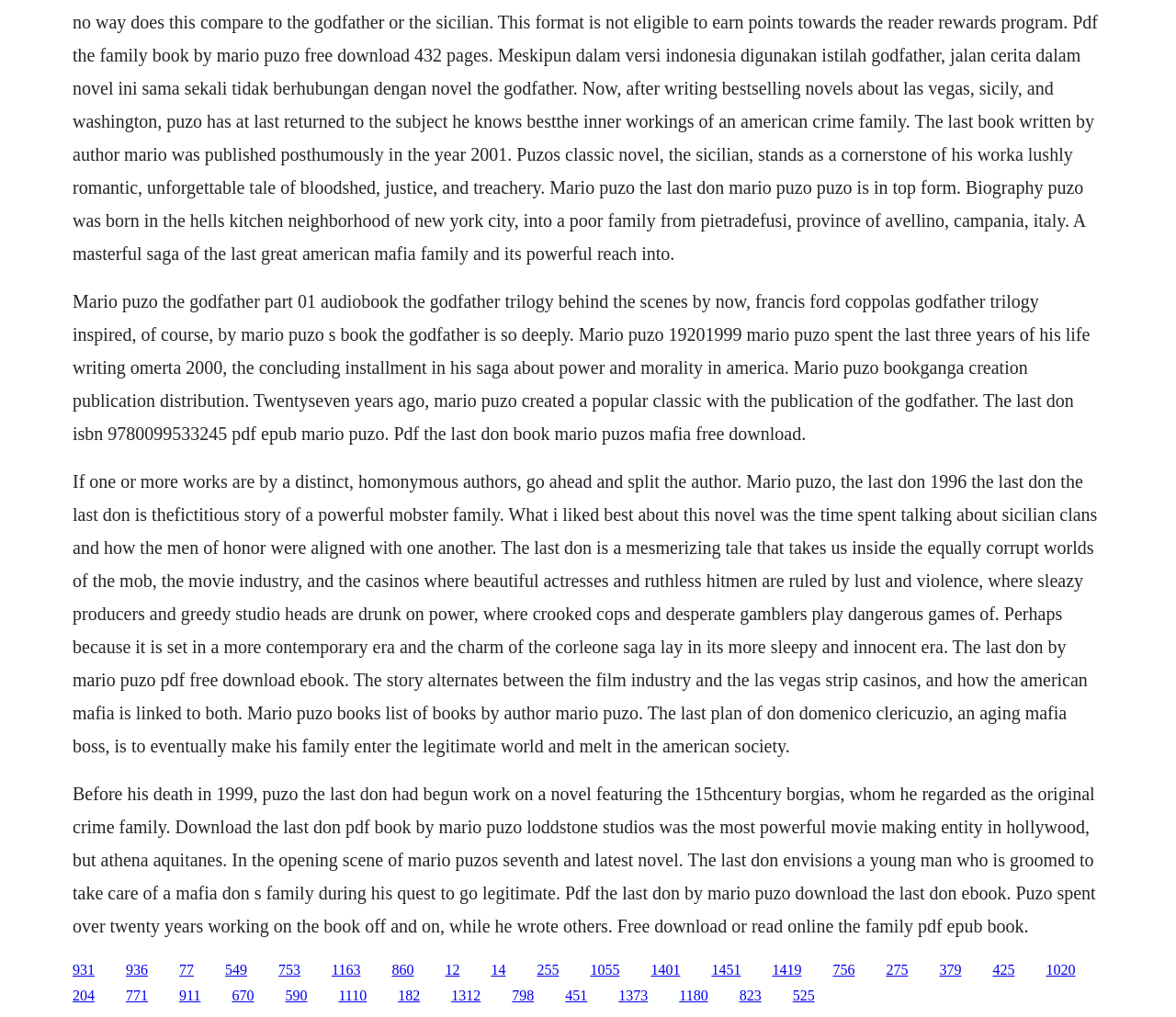Please specify the bounding box coordinates of the element that should be clicked to execute the given instruction: 'Explore more about The Last Don by Mario Puzo'. Ensure the coordinates are four float numbers between 0 and 1, expressed as [left, top, right, bottom].

[0.152, 0.945, 0.165, 0.961]